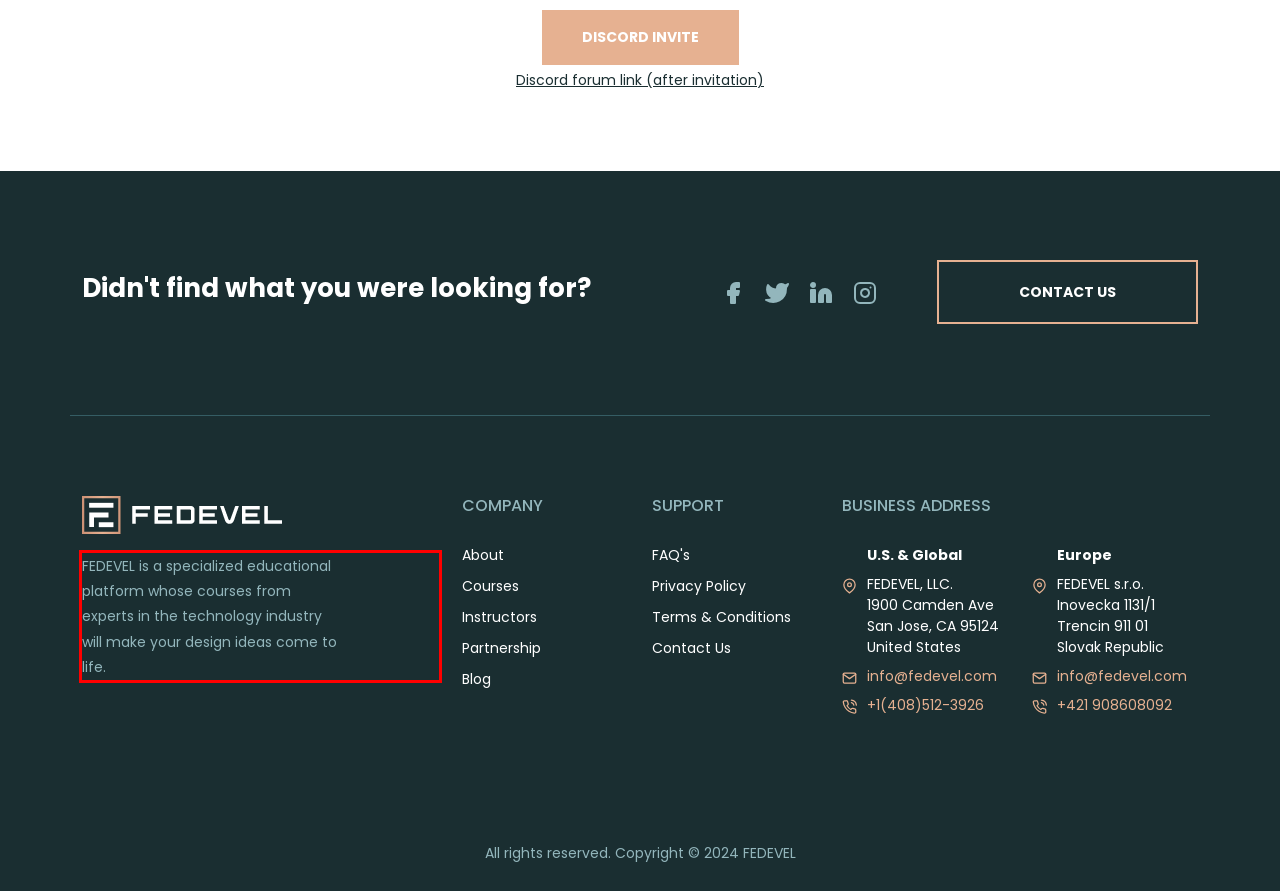Please look at the screenshot provided and find the red bounding box. Extract the text content contained within this bounding box.

FEDEVEL is a specialized educational platform whose courses from experts in the technology industry will make your design ideas come to life.